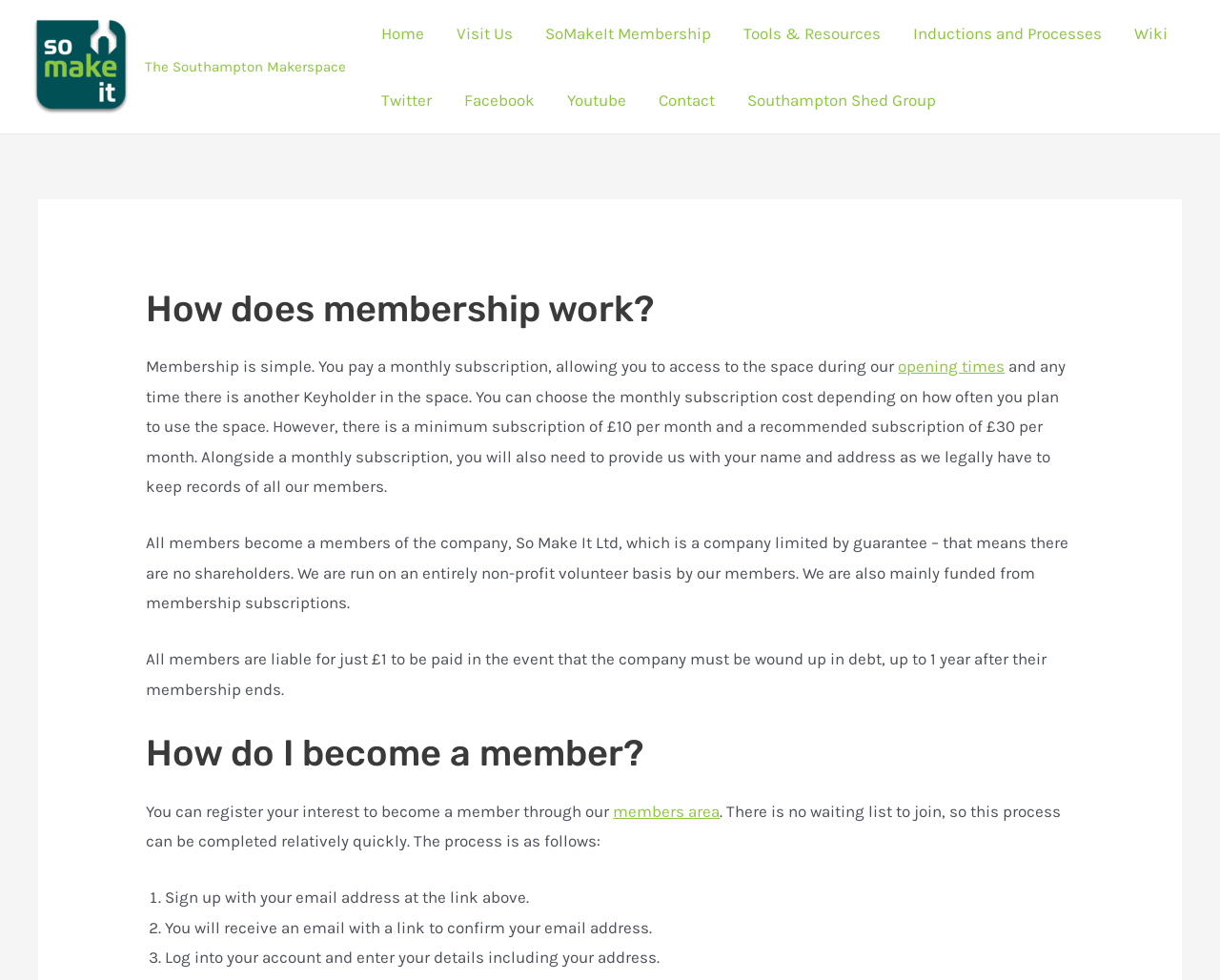Could you find the bounding box coordinates of the clickable area to complete this instruction: "Click on the 'Twitter' link"?

[0.299, 0.068, 0.367, 0.136]